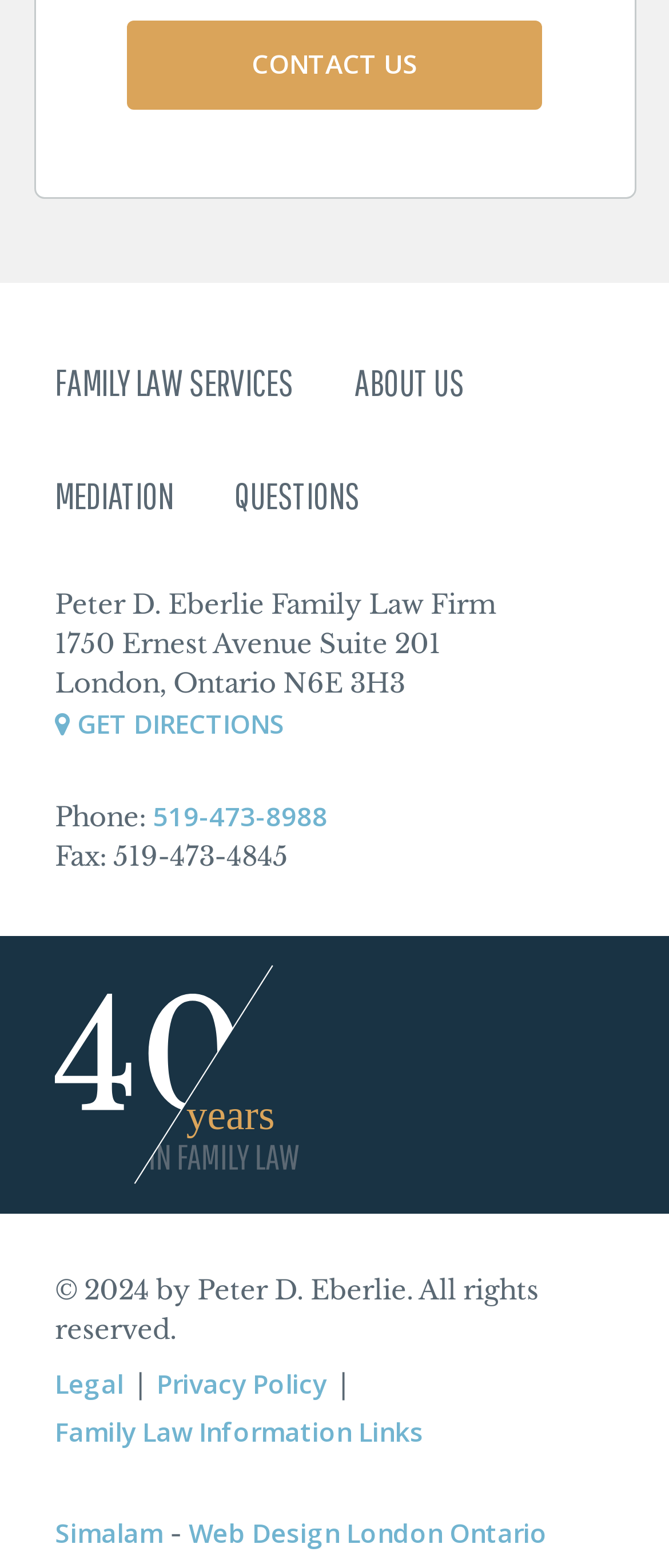Pinpoint the bounding box coordinates of the clickable element needed to complete the instruction: "Call the office". The coordinates should be provided as four float numbers between 0 and 1: [left, top, right, bottom].

[0.228, 0.51, 0.49, 0.532]